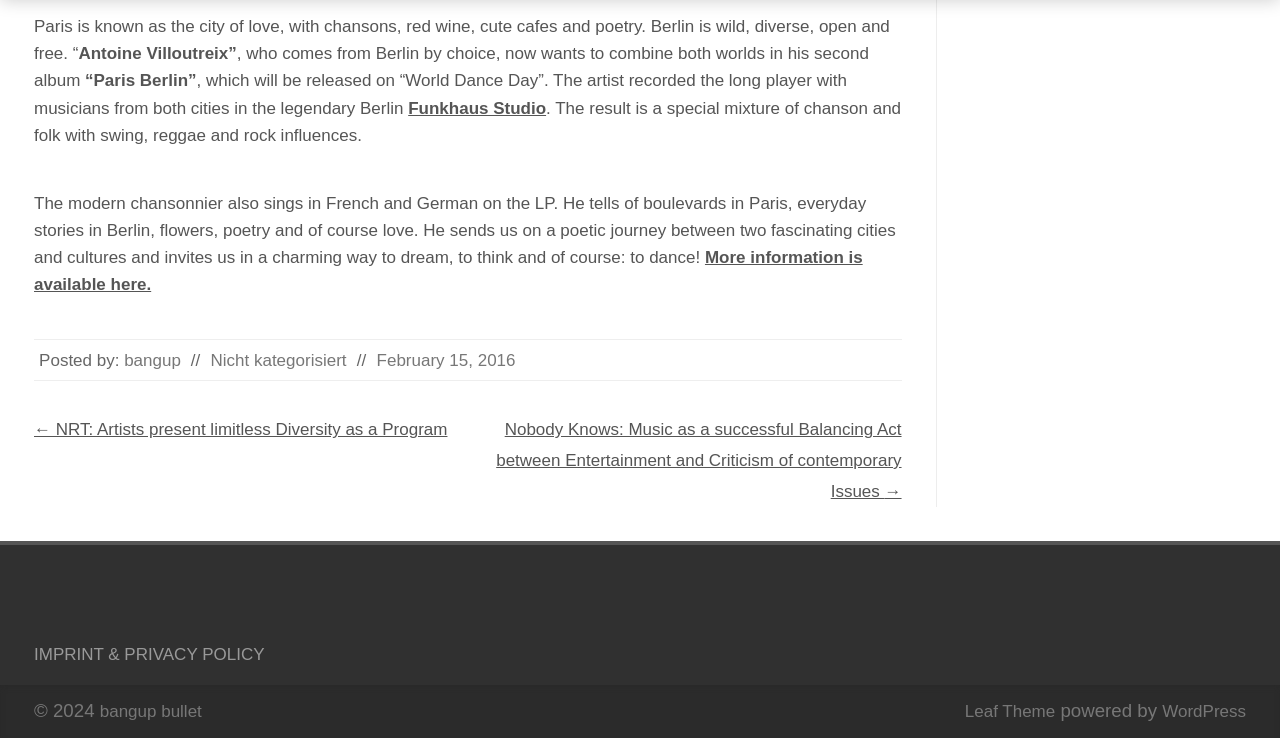What is the theme of the webpage?
Kindly offer a comprehensive and detailed response to the question.

The answer can be found in the link 'Leaf Theme' with bounding box coordinates [0.754, 0.952, 0.824, 0.978]. This link is part of the footer section of the webpage and is indicating the theme of the webpage.